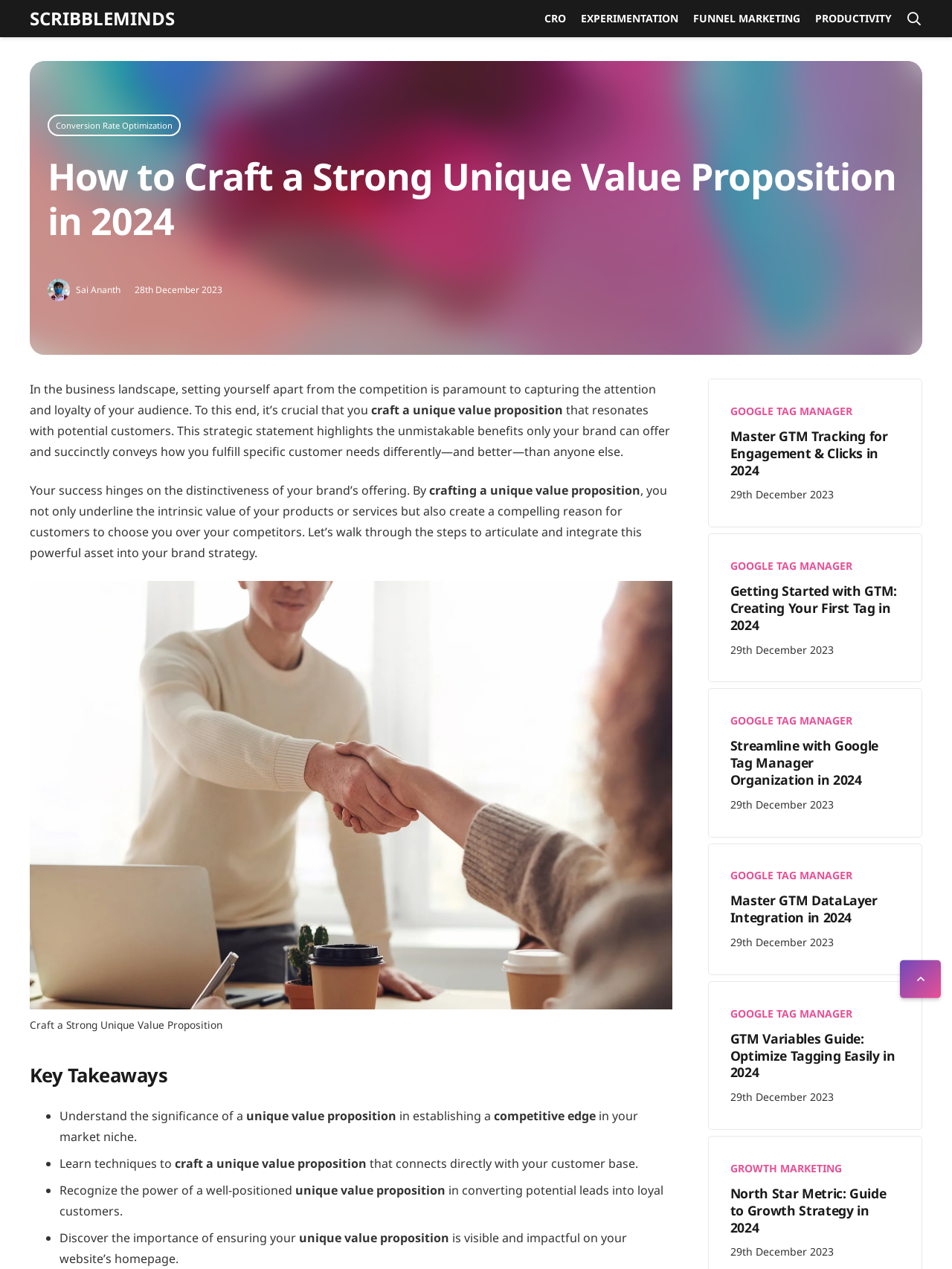Using the webpage screenshot, find the UI element described by Google Tag Manager. Provide the bounding box coordinates in the format (top-left x, top-left y, bottom-right x, bottom-right y), ensuring all values are floating point numbers between 0 and 1.

[0.767, 0.562, 0.895, 0.573]